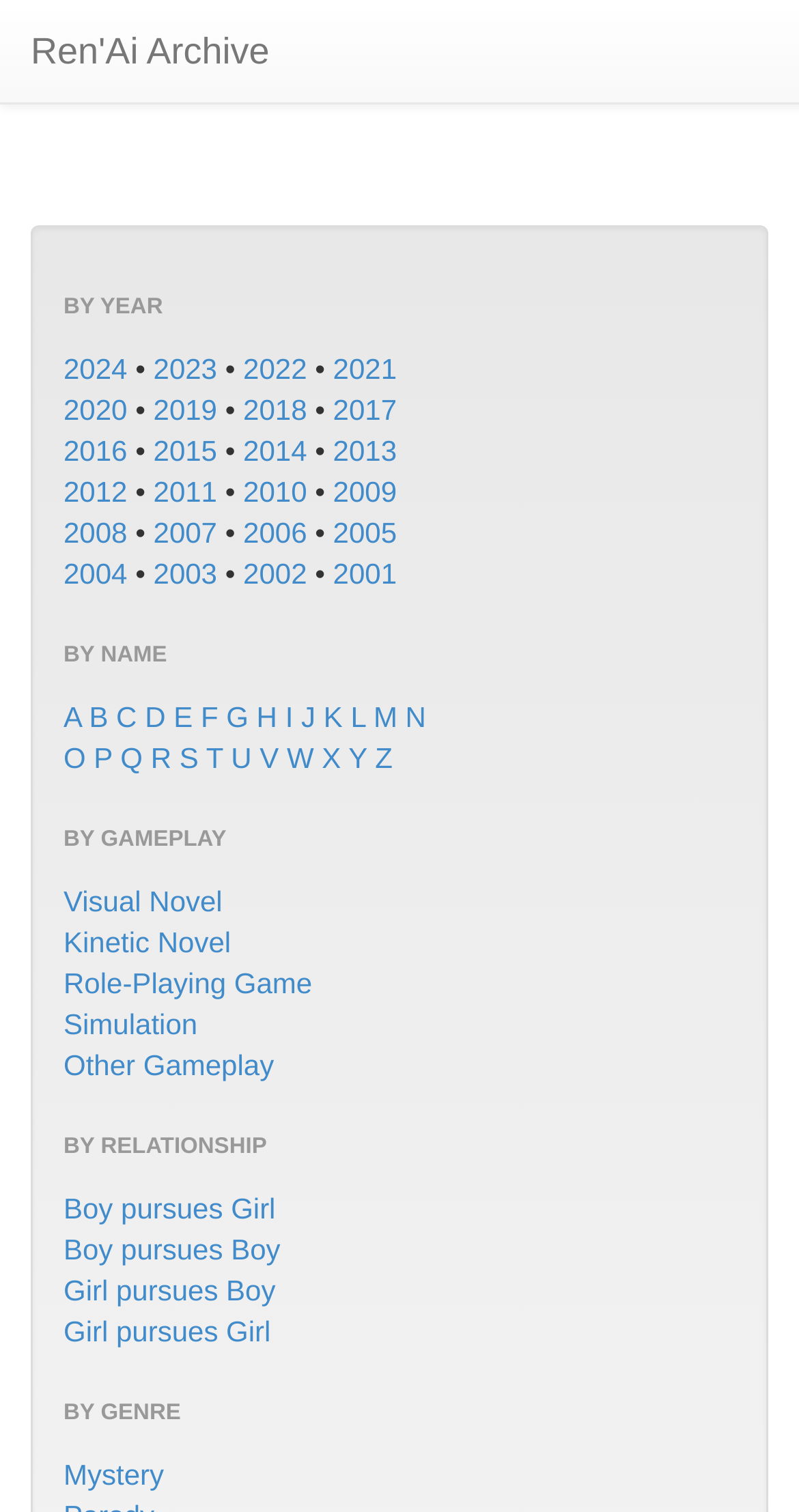Please mark the bounding box coordinates of the area that should be clicked to carry out the instruction: "Go to BY NAME".

[0.079, 0.42, 0.544, 0.447]